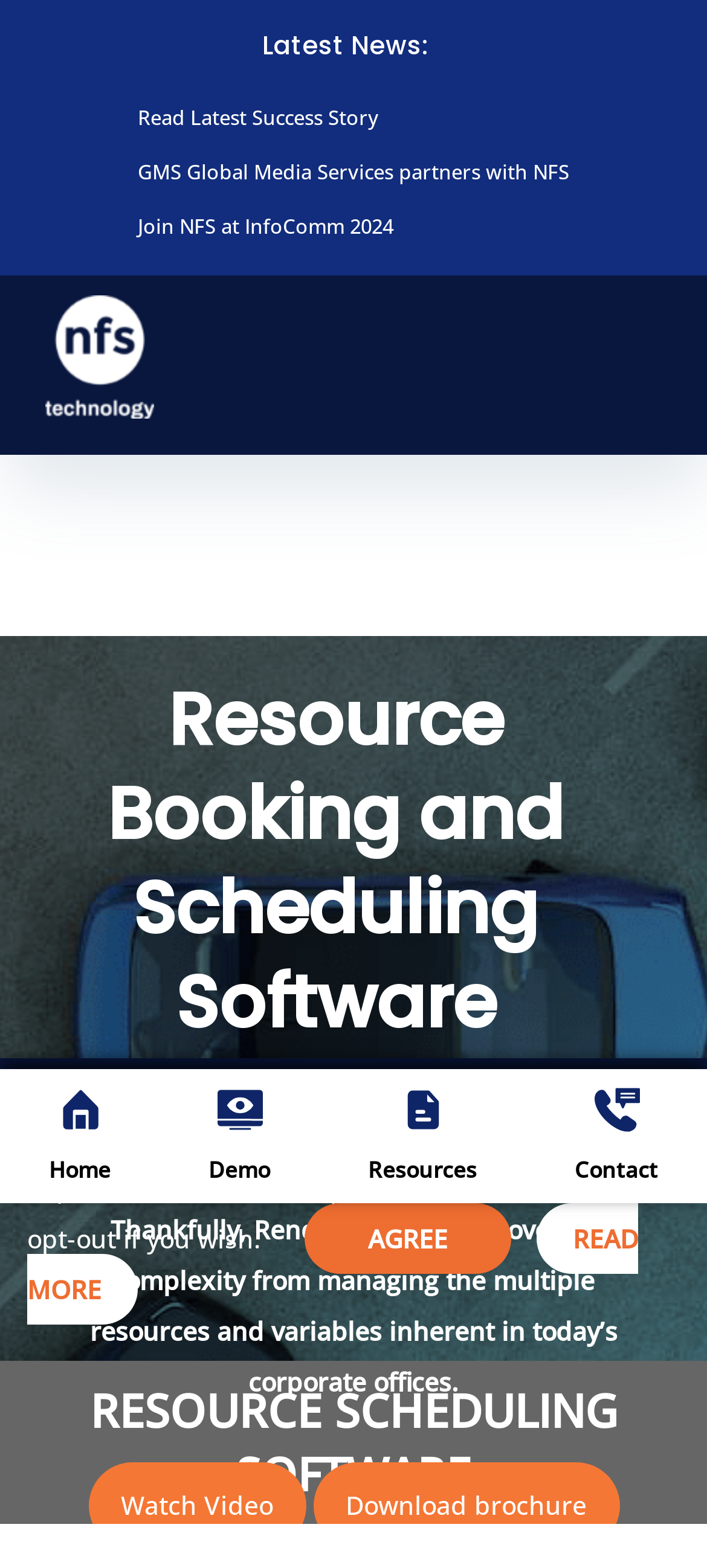Please specify the bounding box coordinates of the clickable region necessary for completing the following instruction: "Get a demo". The coordinates must consist of four float numbers between 0 and 1, i.e., [left, top, right, bottom].

[0.295, 0.694, 0.382, 0.757]